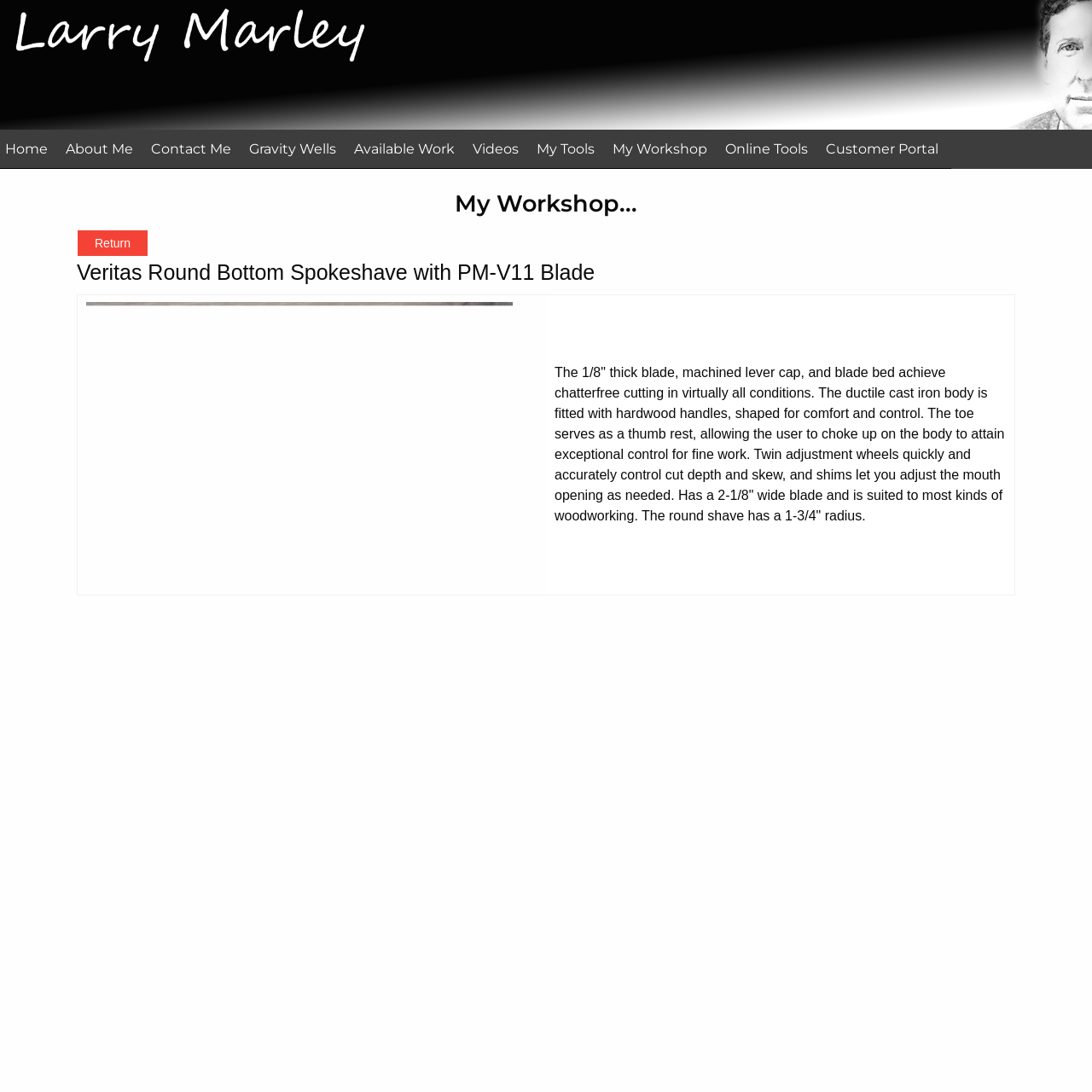Please identify the coordinates of the bounding box for the clickable region that will accomplish this instruction: "Explore the My Workshop section".

[0.556, 0.119, 0.659, 0.155]